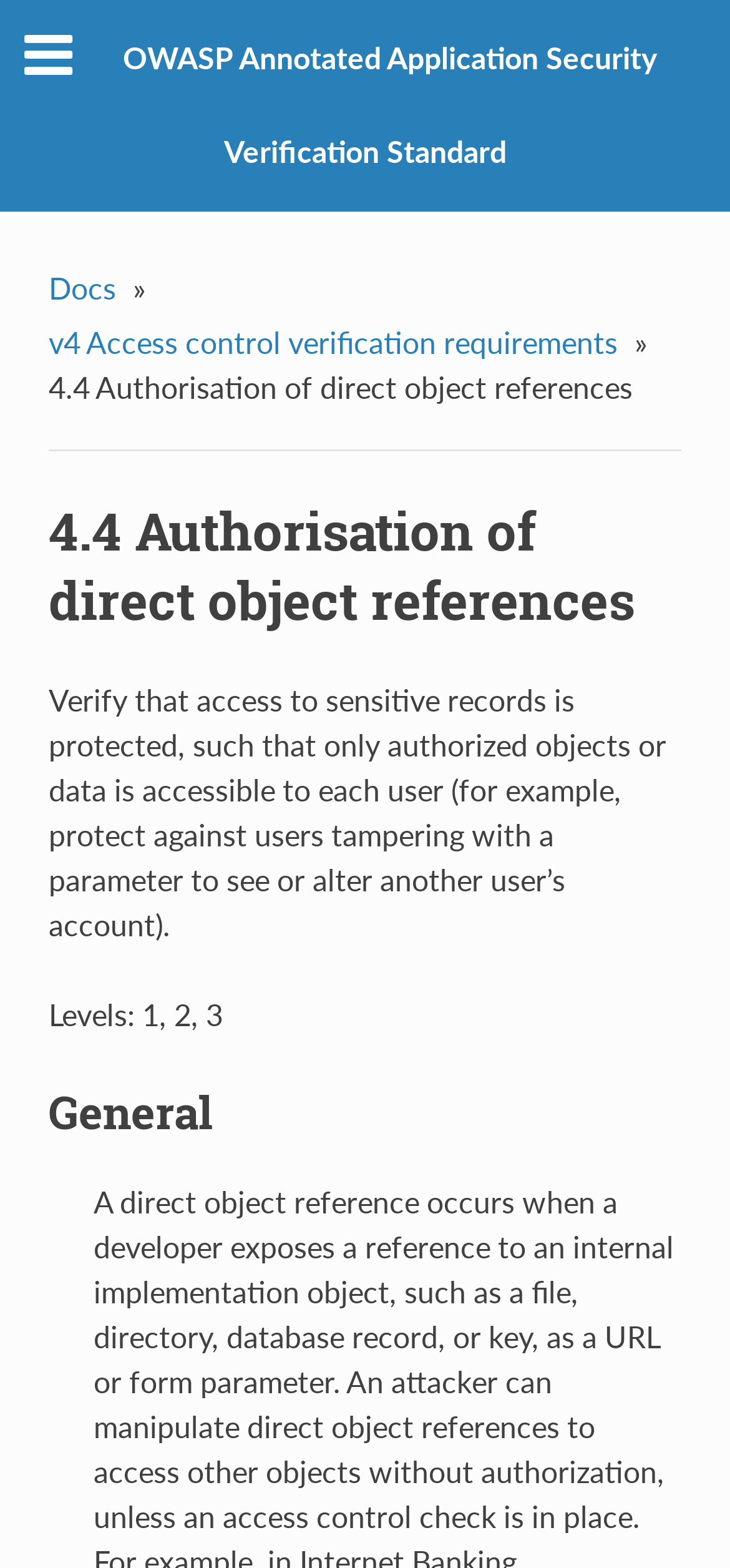Using the provided element description "v4 Access control verification requirements", determine the bounding box coordinates of the UI element.

[0.066, 0.2, 0.859, 0.235]